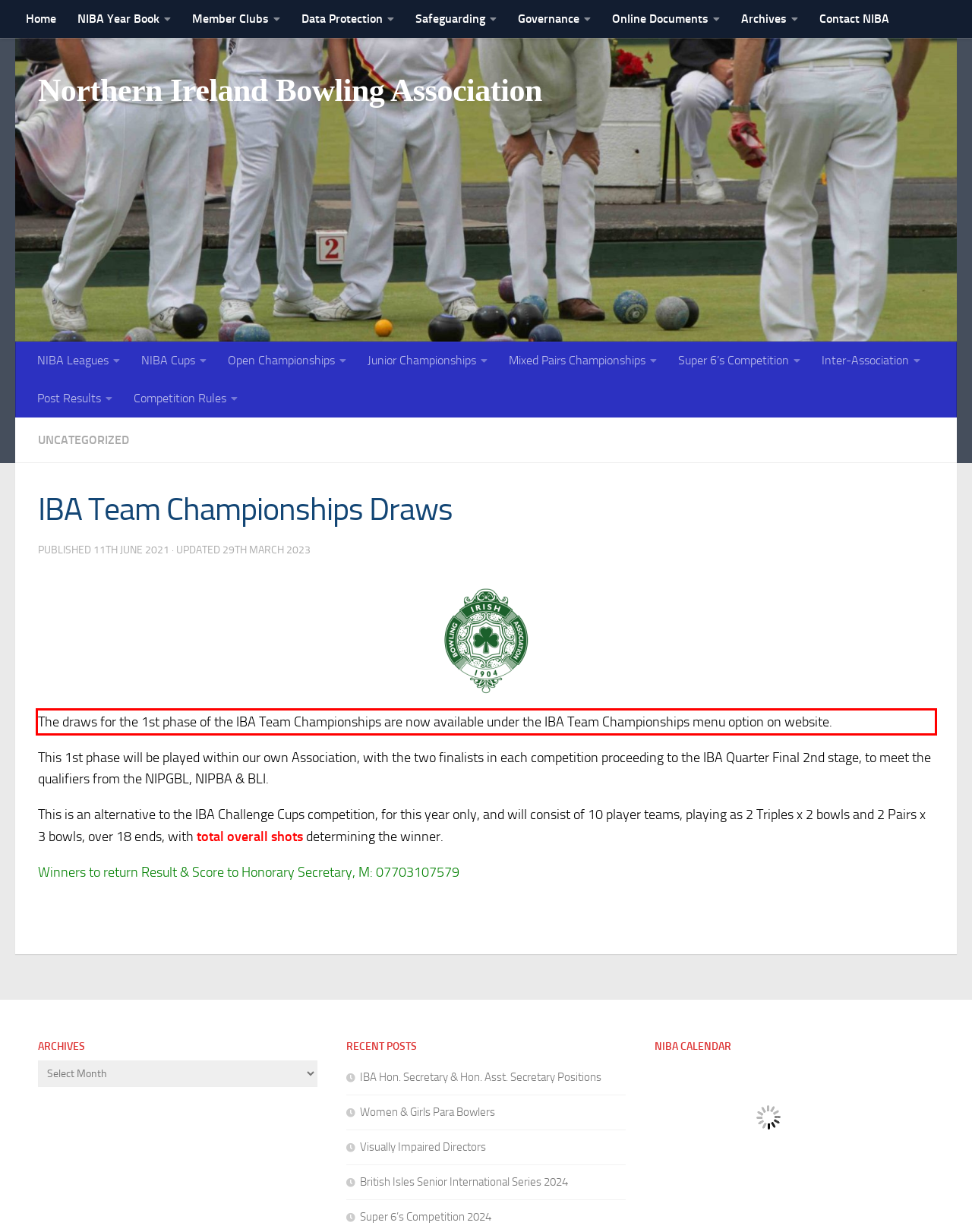In the screenshot of the webpage, find the red bounding box and perform OCR to obtain the text content restricted within this red bounding box.

The draws for the 1st phase of the IBA Team Championships are now available under the IBA Team Championships menu option on website.